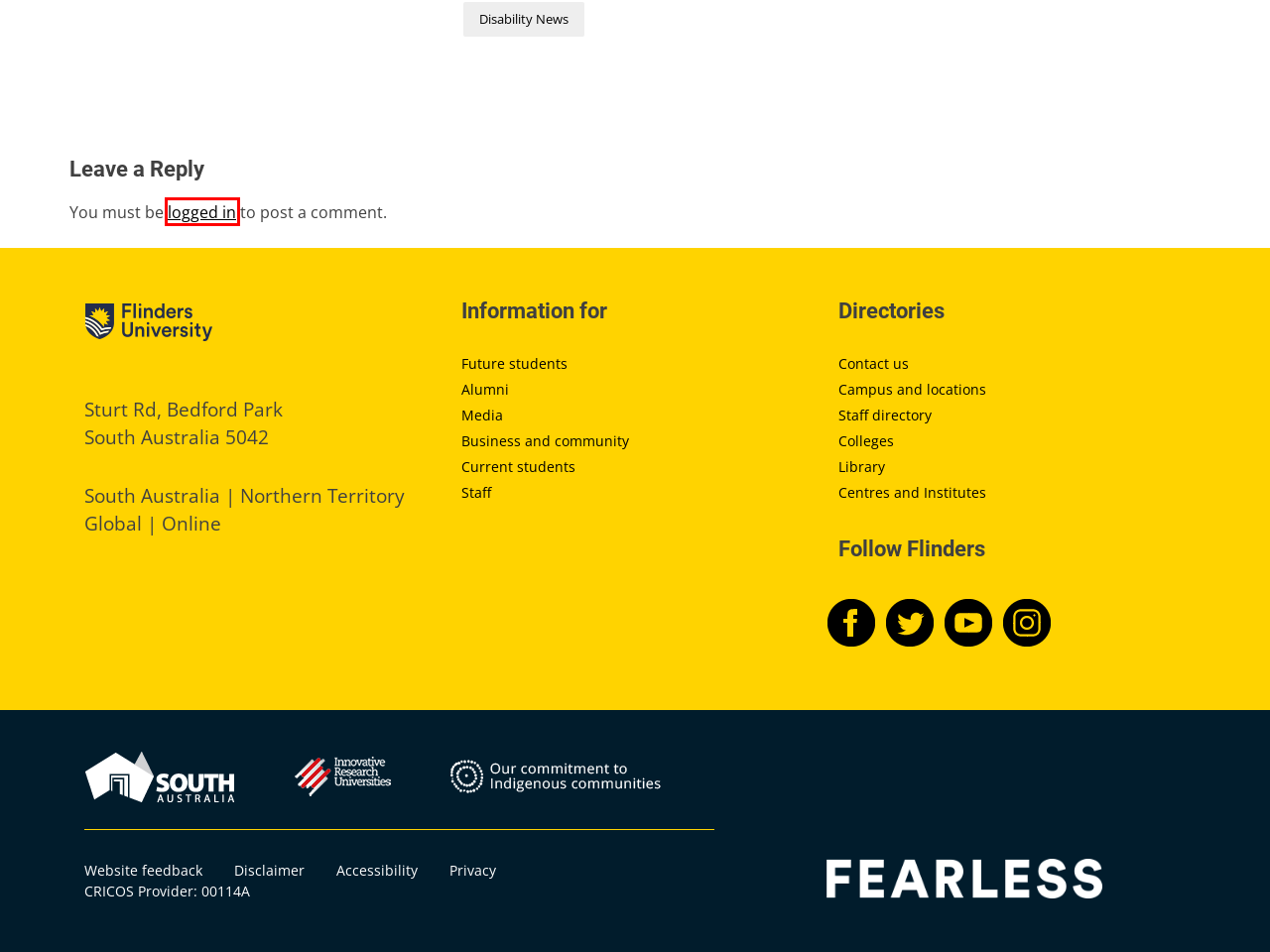Examine the screenshot of a webpage with a red bounding box around an element. Then, select the webpage description that best represents the new page after clicking the highlighted element. Here are the descriptions:
A. Institutes and centres - Flinders University
B. Students - Flinders University Students
C. Flinders University website copyright & disclaimer statement - Flinders University
D. Staff - Flinders University Staff
E. Flinders University - Sign In
F. Flinders University website privacy statement - Flinders University
G. Colleges - Flinders University
H. Disability News Archives - Student Health and Wellbeing

E